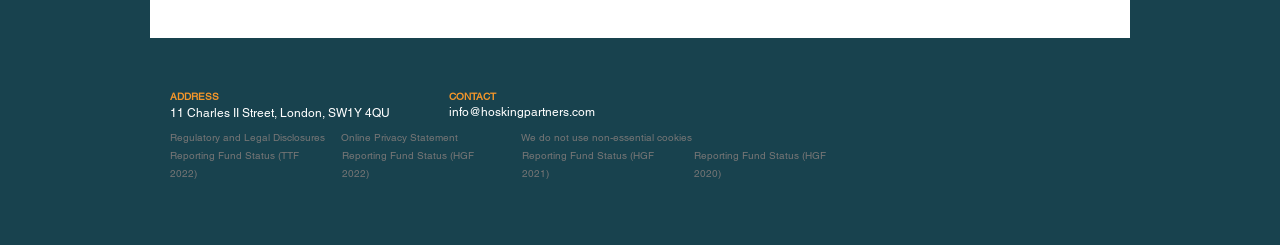Determine the bounding box coordinates of the target area to click to execute the following instruction: "view contact information."

[0.133, 0.369, 0.171, 0.422]